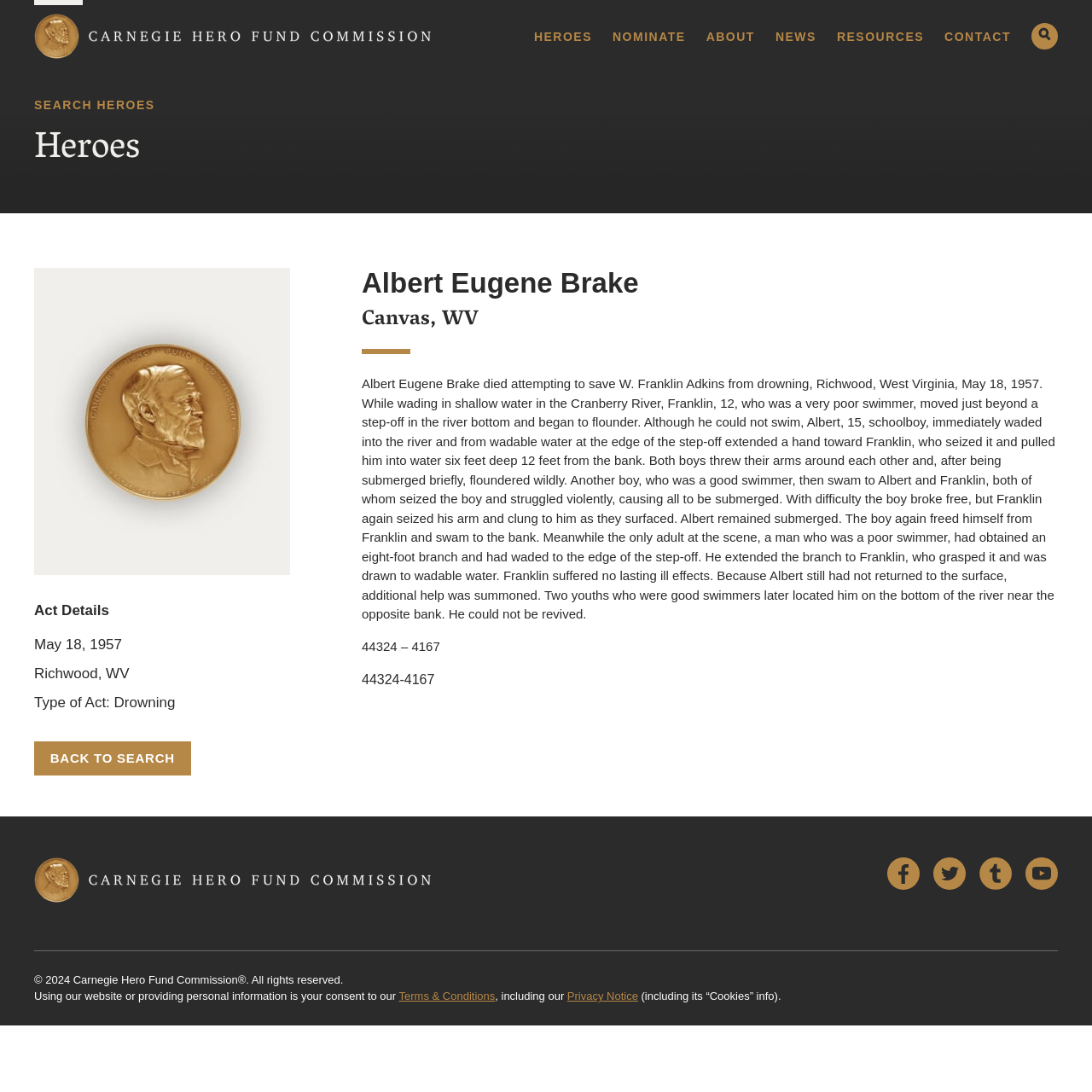How old was Albert Eugene Brake?
Look at the image and answer the question with a single word or phrase.

15